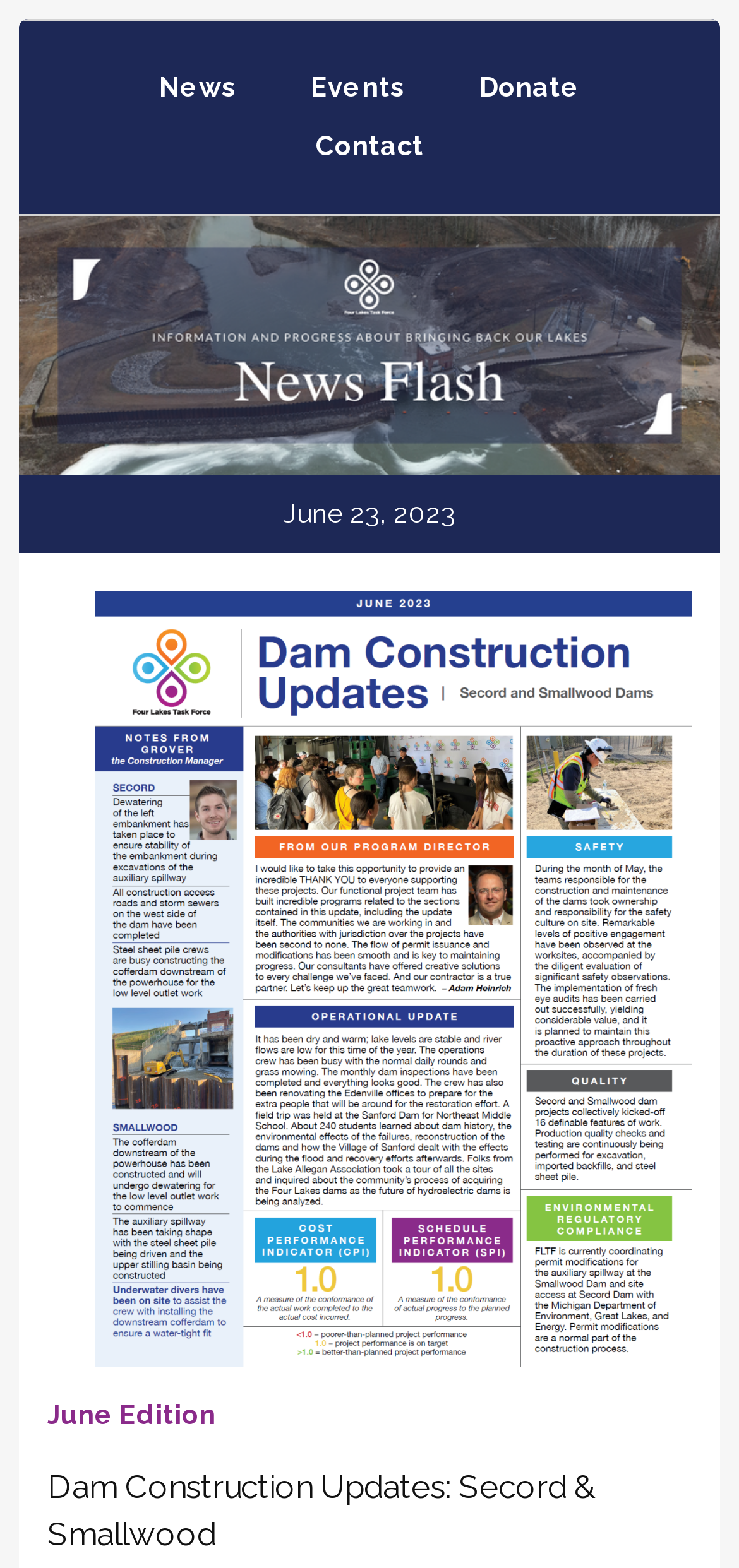What is the date mentioned in the webpage?
Answer the question with as much detail as possible.

I found the date 'June 23, 2023' in the webpage, which is likely a publication date or an event date.